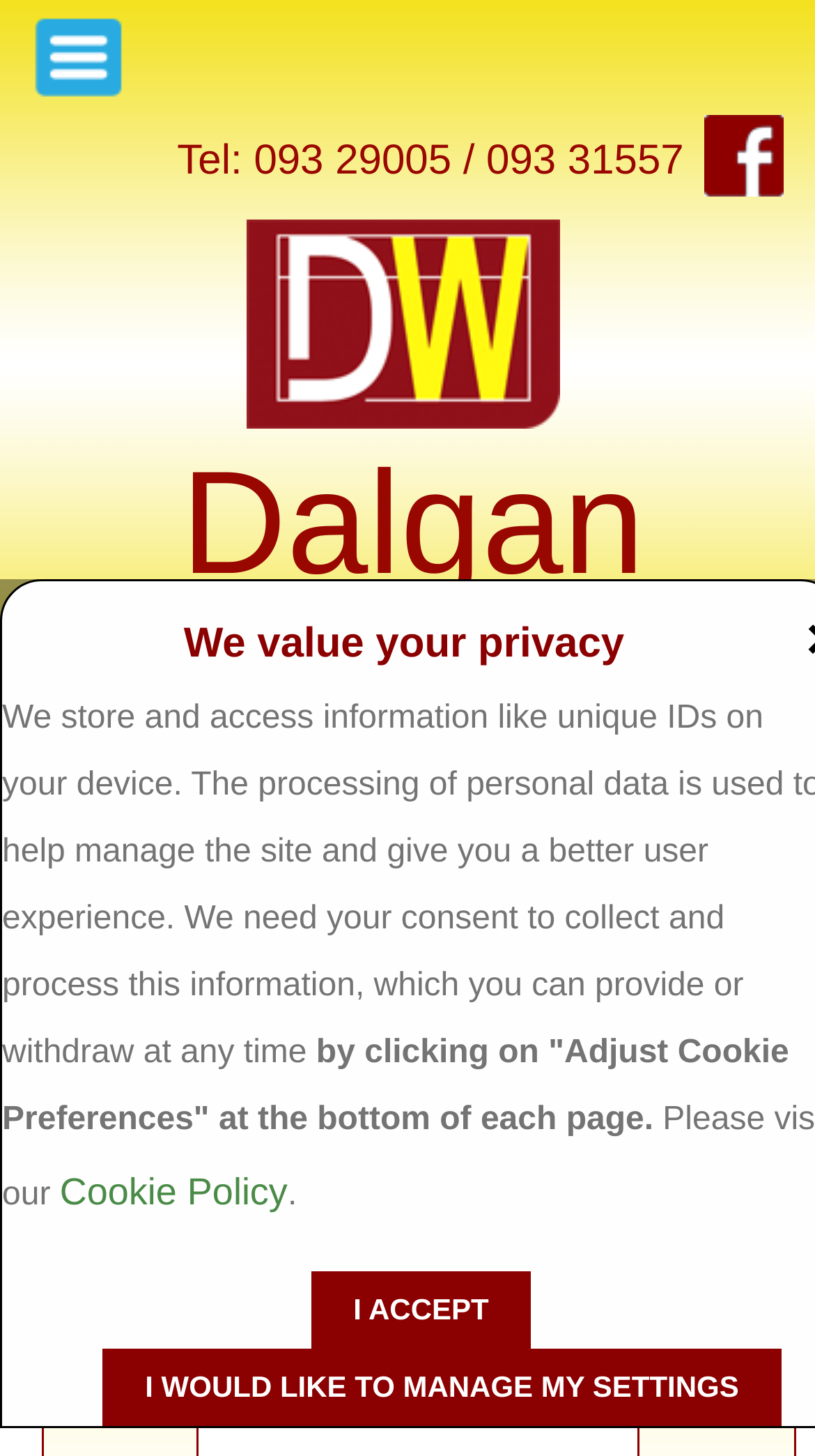Please give a succinct answer using a single word or phrase:
What can you get from this website?

Free quote